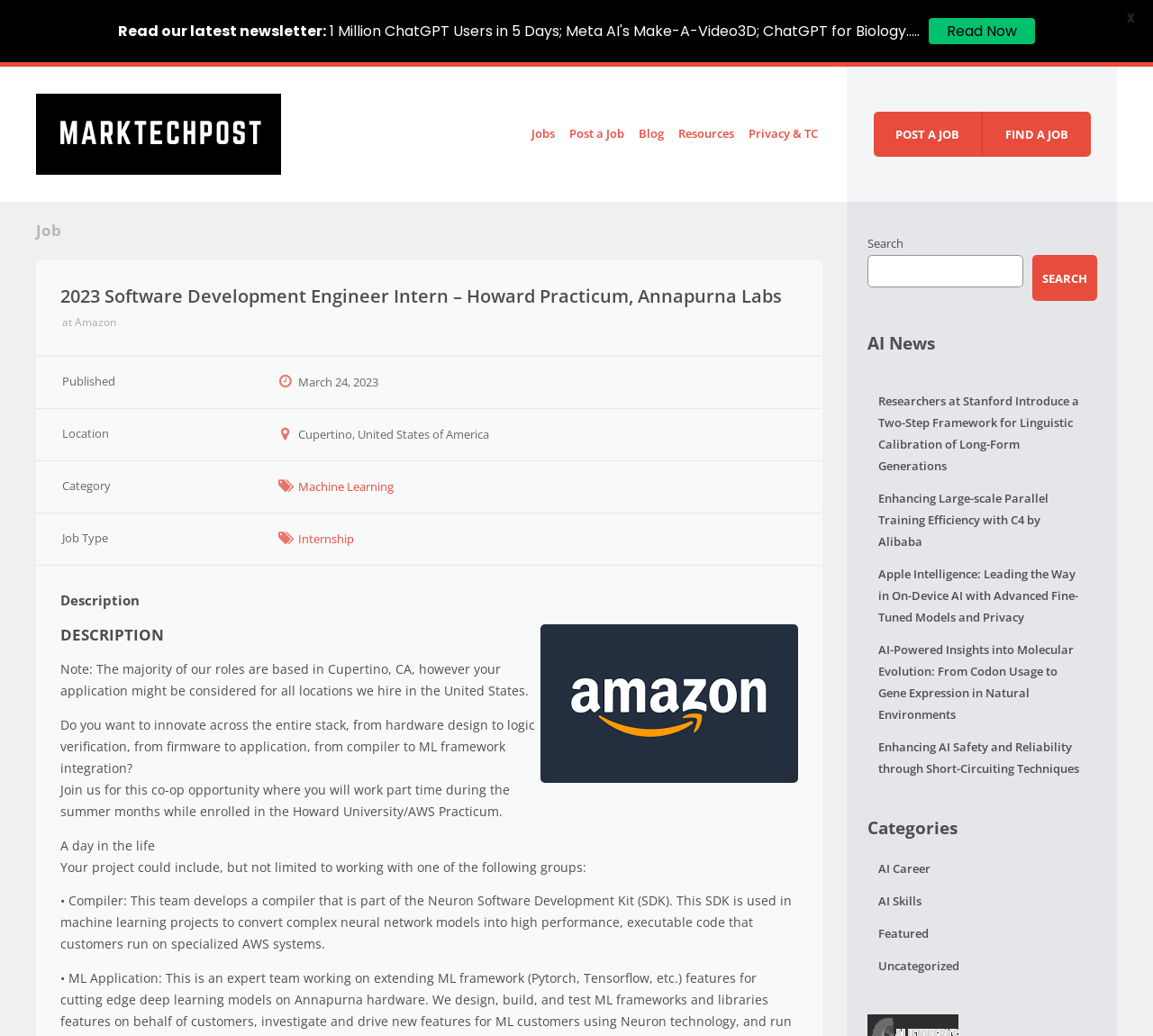Can you give a comprehensive explanation to the question given the content of the image?
What type of job is being posted?

The type of job can be found in the job posting details, specifically in the 'Job Type' section, which states that the job is an internship.